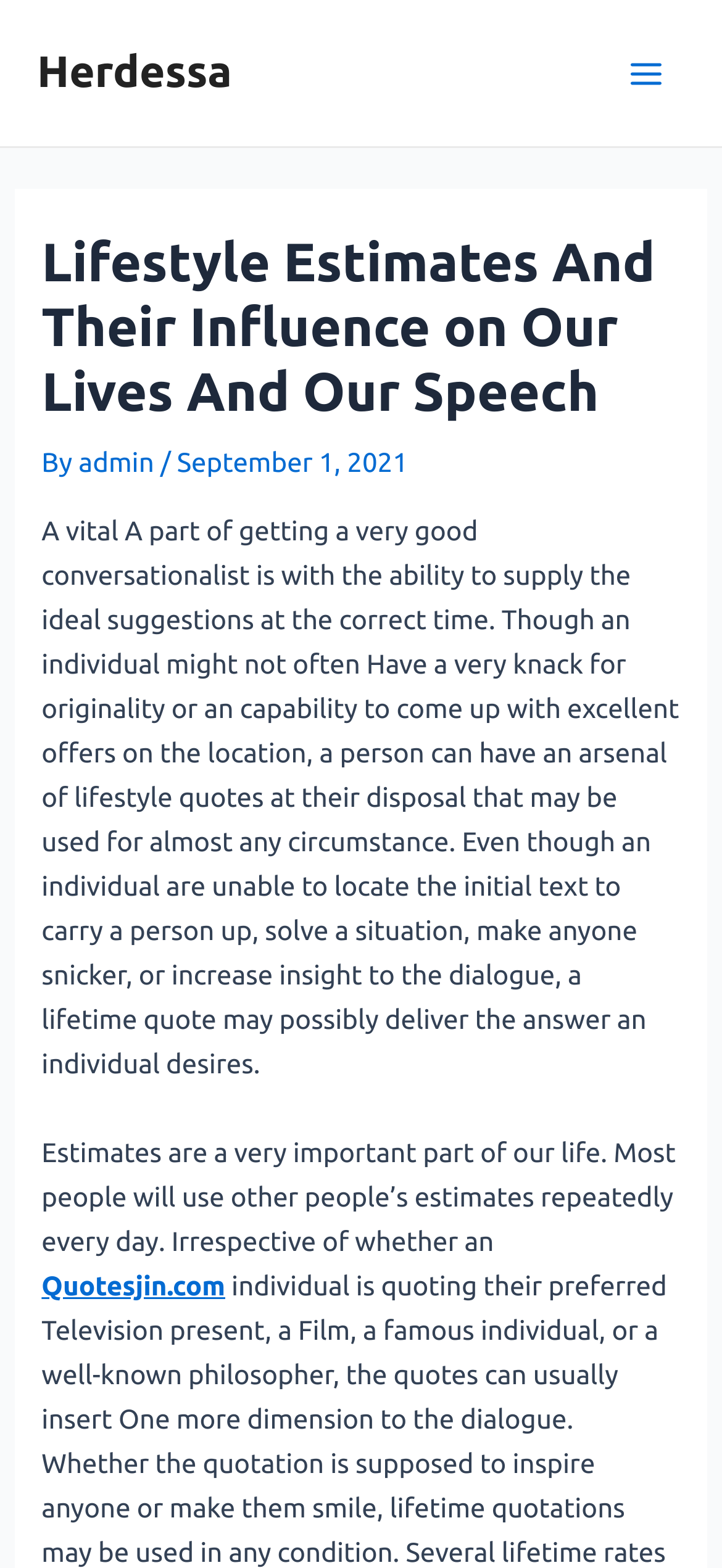What is the website mentioned in the article?
Based on the image, please offer an in-depth response to the question.

The website mentioned in the article can be found by looking at the text section of the webpage, where it says 'Quotesjin.com'.